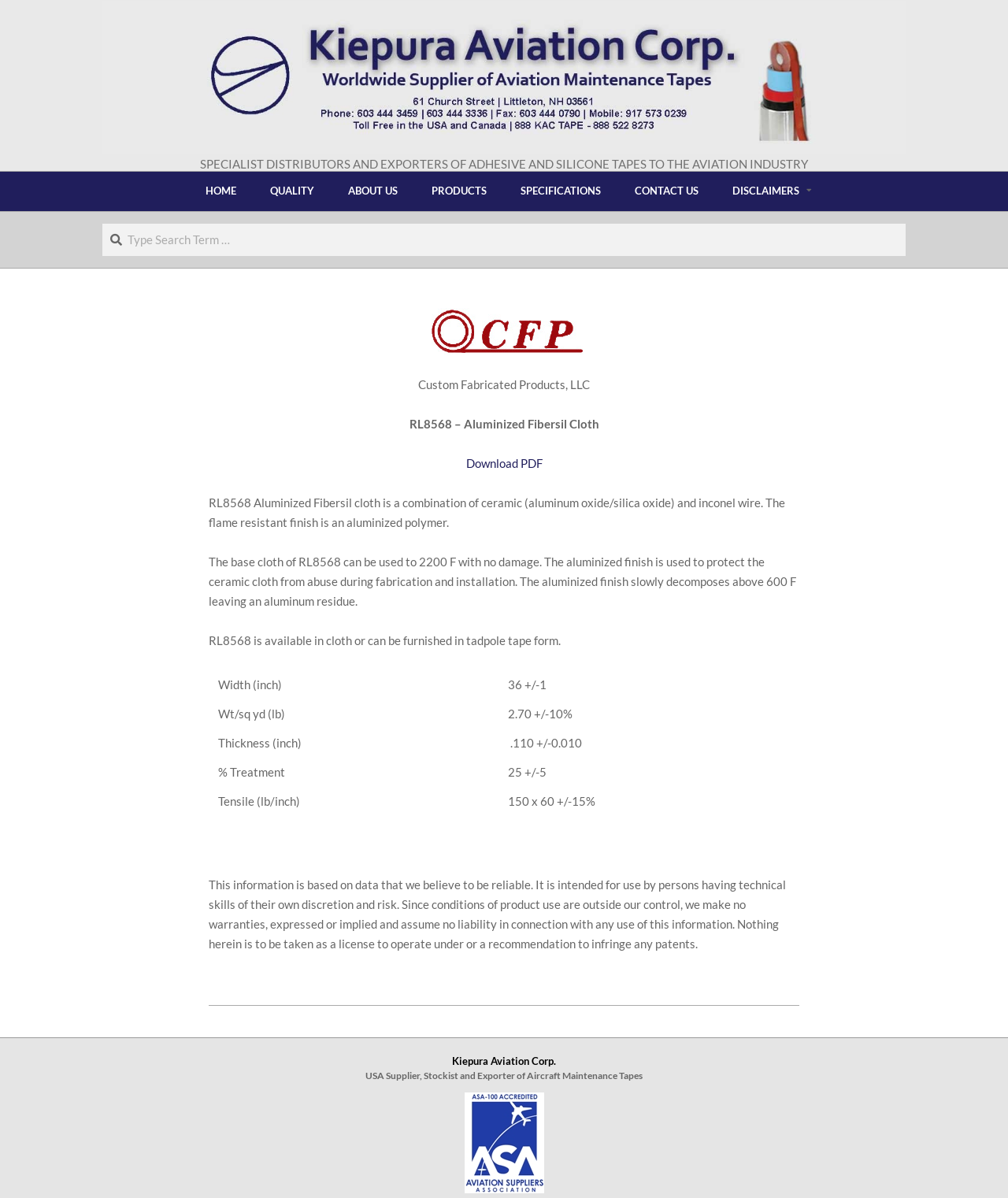What is the weight of RL8568 per square yard?
From the details in the image, provide a complete and detailed answer to the question.

The weight of RL8568 per square yard is provided in the table section of the page, which lists the product's specifications. The weight is specified as 2.70 +/-10% lb.